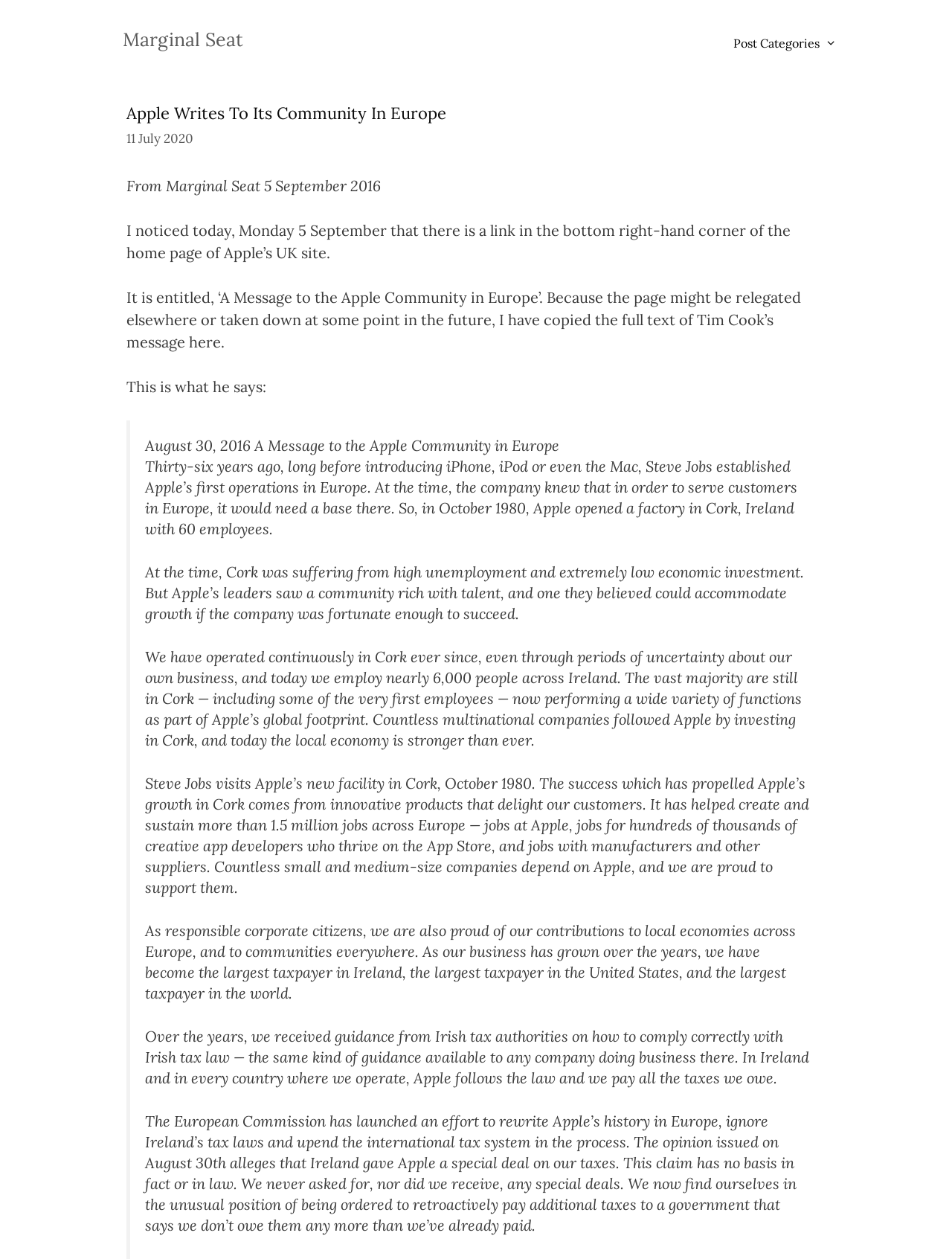Provide a brief response in the form of a single word or phrase:
What is the date of the message from Tim Cook?

August 30, 2016